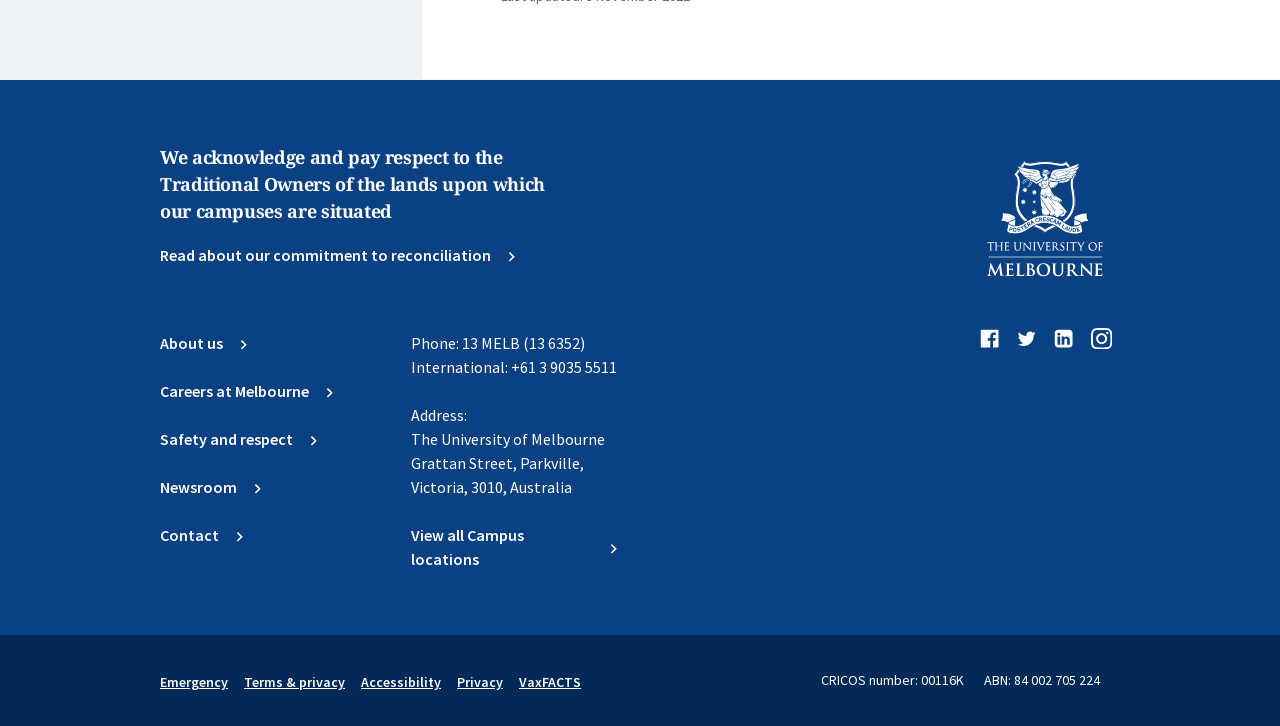Please identify the bounding box coordinates of the element's region that needs to be clicked to fulfill the following instruction: "Visit the University of Melbourne homepage". The bounding box coordinates should consist of four float numbers between 0 and 1, i.e., [left, top, right, bottom].

[0.759, 0.198, 0.875, 0.402]